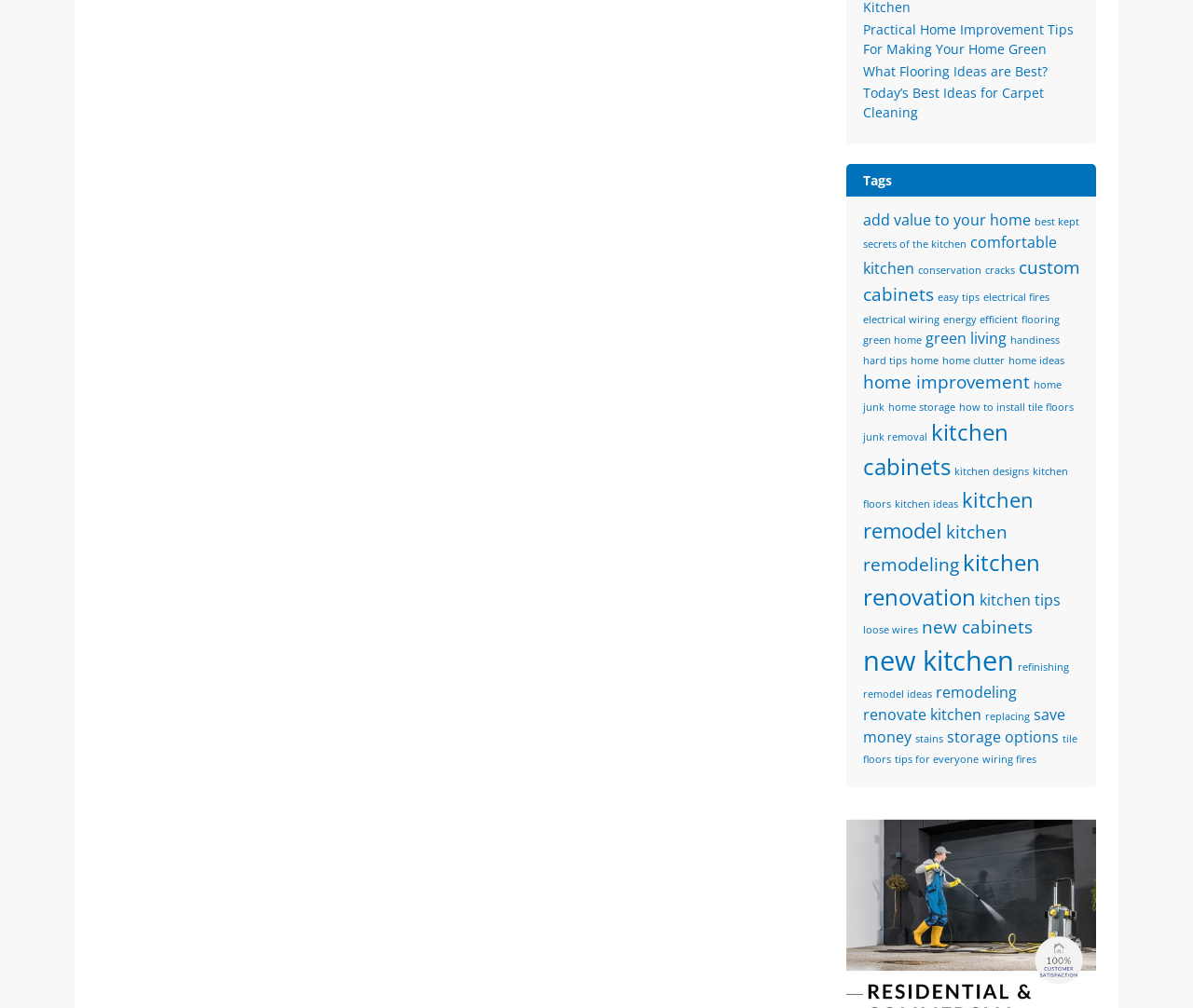Give a succinct answer to this question in a single word or phrase: 
What is the theme of the link 'Today’s Best Ideas for Carpet Cleaning'?

Carpet Cleaning